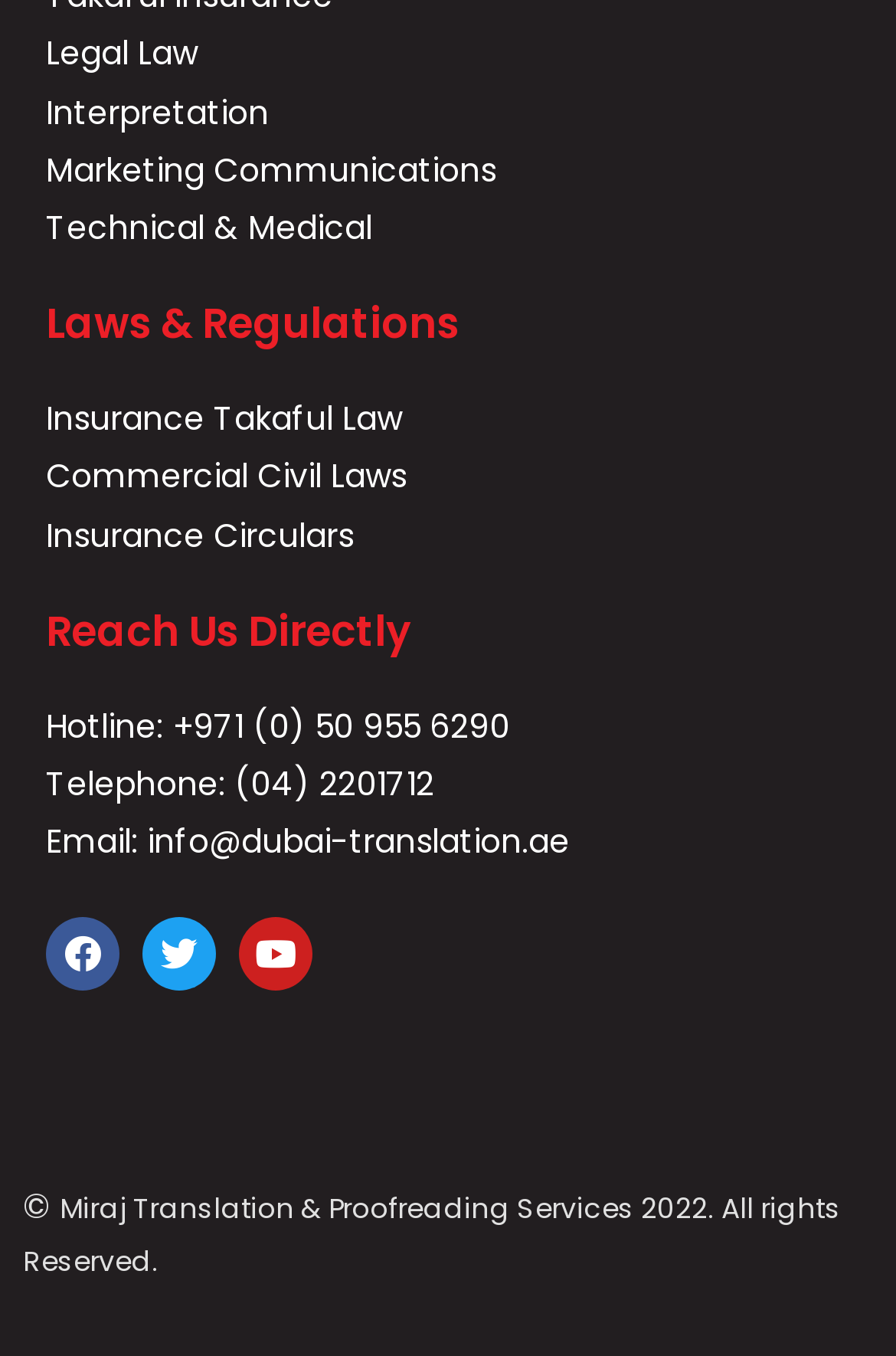Locate the bounding box coordinates of the clickable part needed for the task: "View Laws & Regulations".

[0.051, 0.224, 0.854, 0.255]